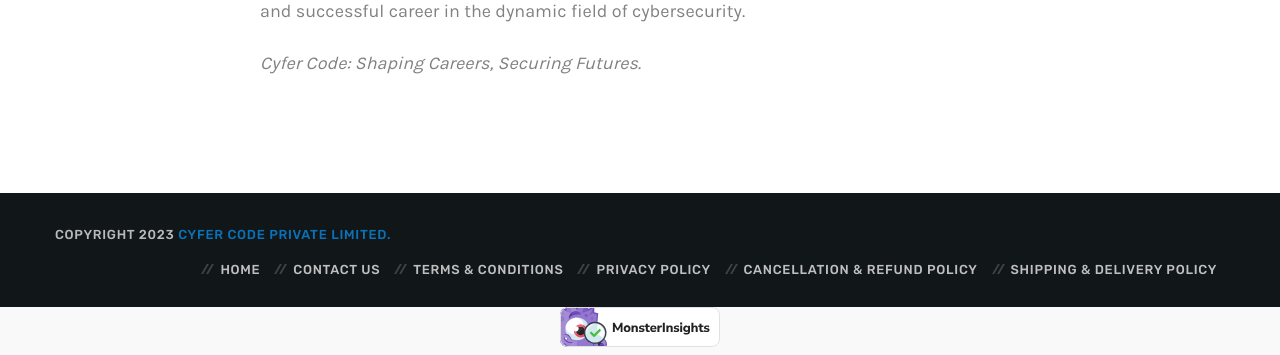Use a single word or phrase to answer the question:
What is the company name?

Cyfer Code Private Limited